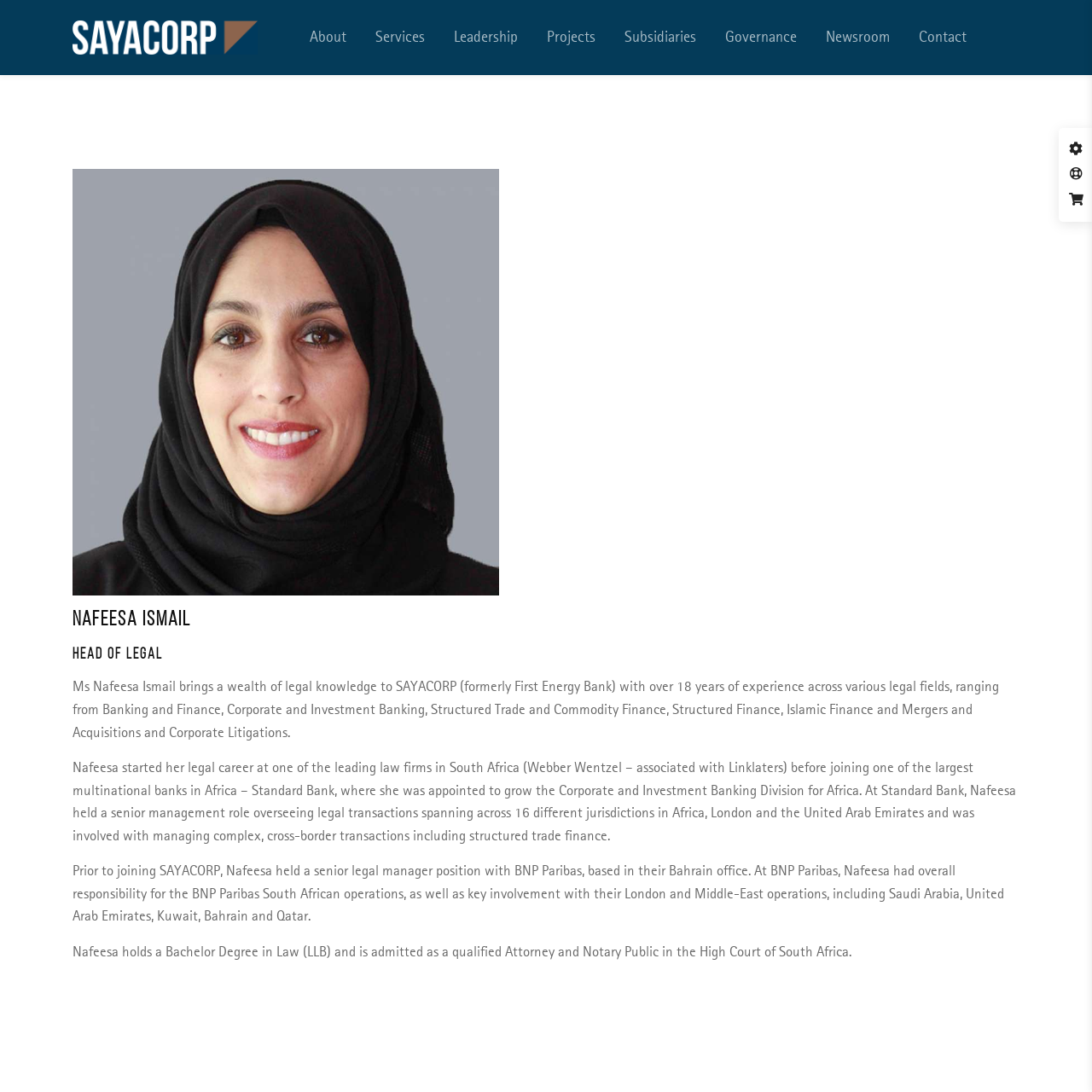Observe the image within the red-bordered area and respond to the following question in detail, making use of the visual information: What is Nafeesa Ismail's role in SAYACORP?

According to the caption, Nafeesa Ismail is highlighted as the Head of Legal, bringing extensive legal expertise and experience to the company.